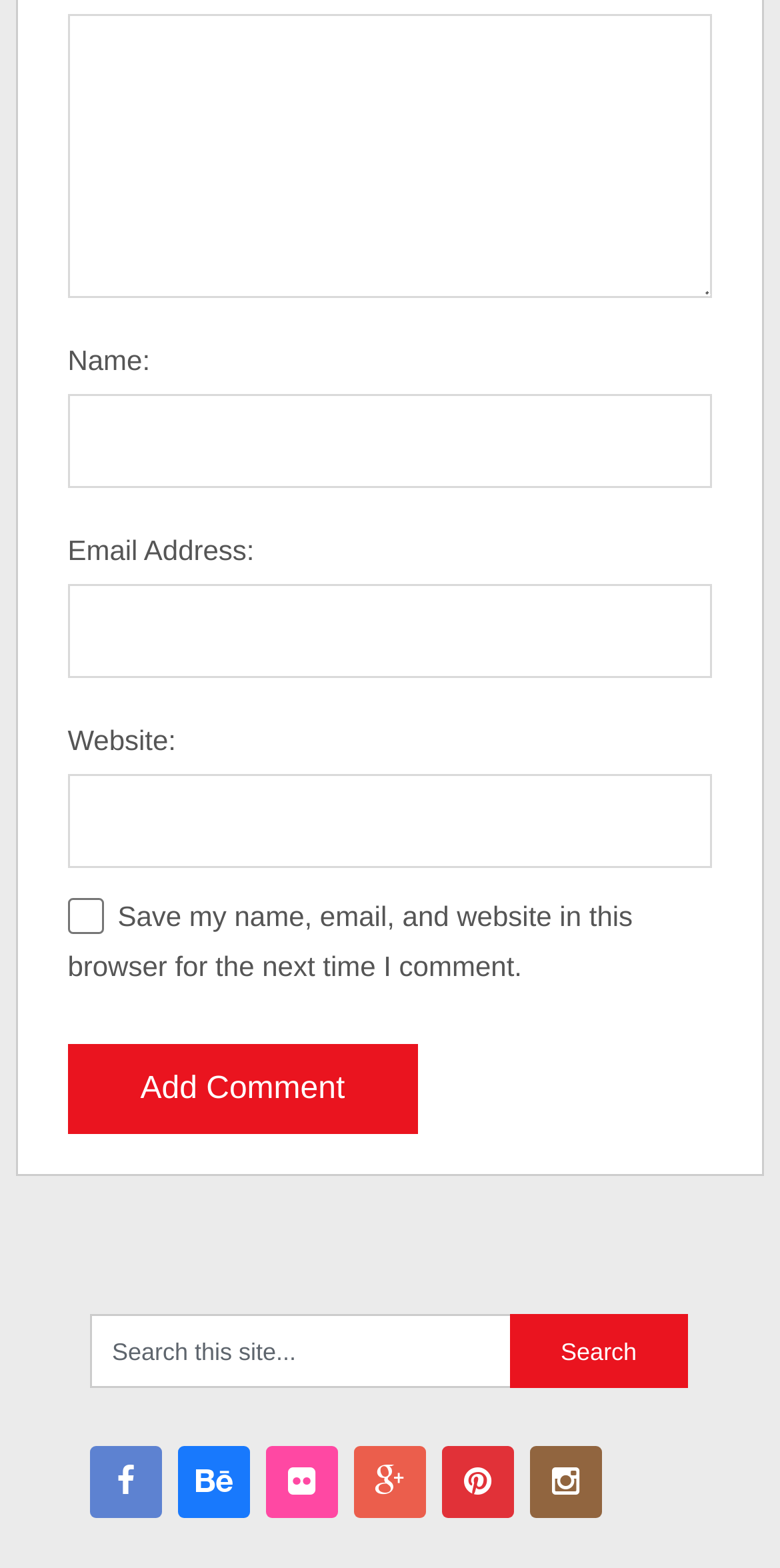Locate the coordinates of the bounding box for the clickable region that fulfills this instruction: "Add a website URL".

[0.087, 0.494, 0.913, 0.554]